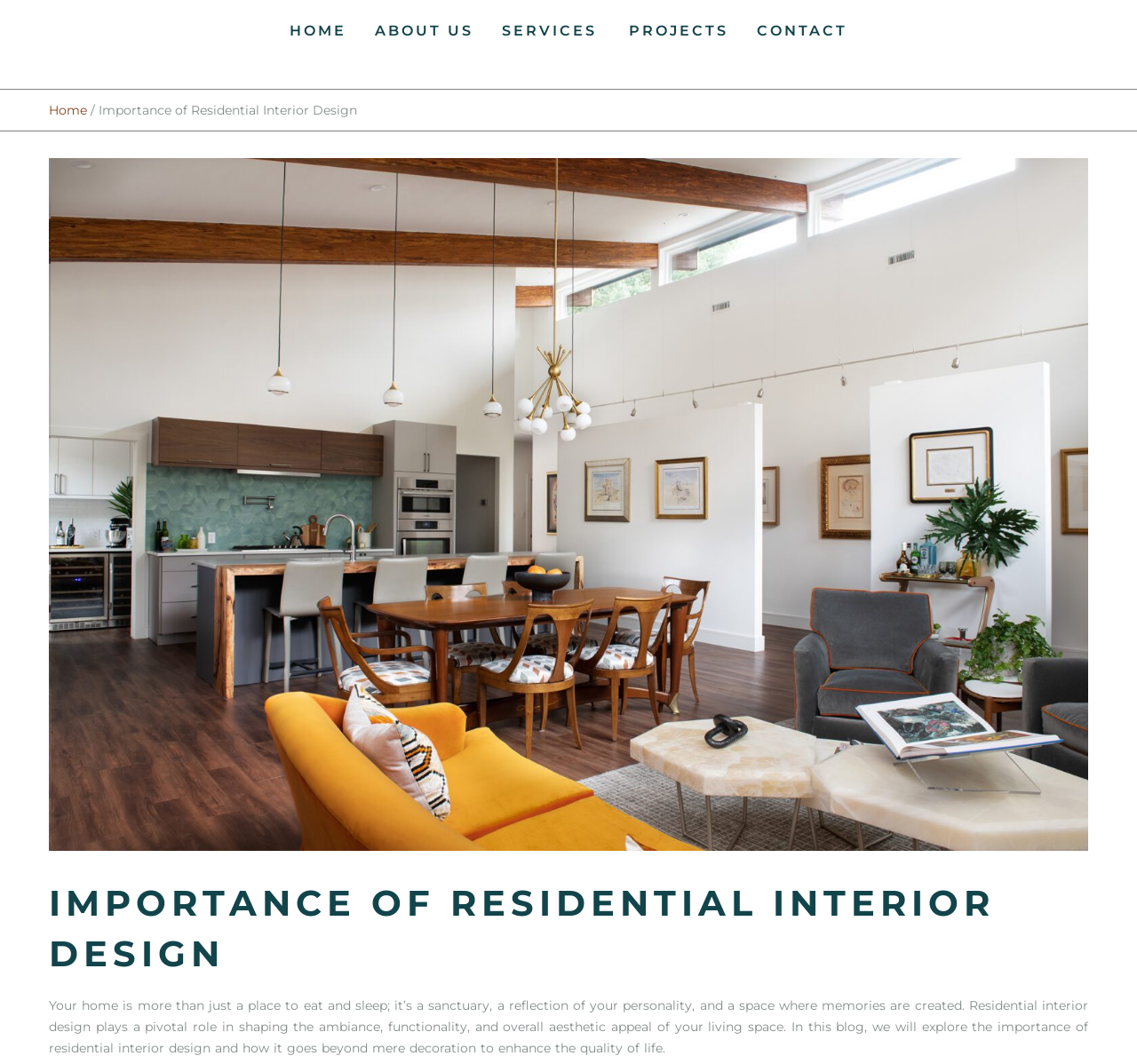Look at the image and answer the question in detail:
What is a home according to the webpage?

According to the webpage, a home is a 'sanctuary' because the static text element with the text 'Your home is more than just a place to eat and sleep; it’s a sanctuary...' indicates that a home is not just a physical space, but also a sanctuary.